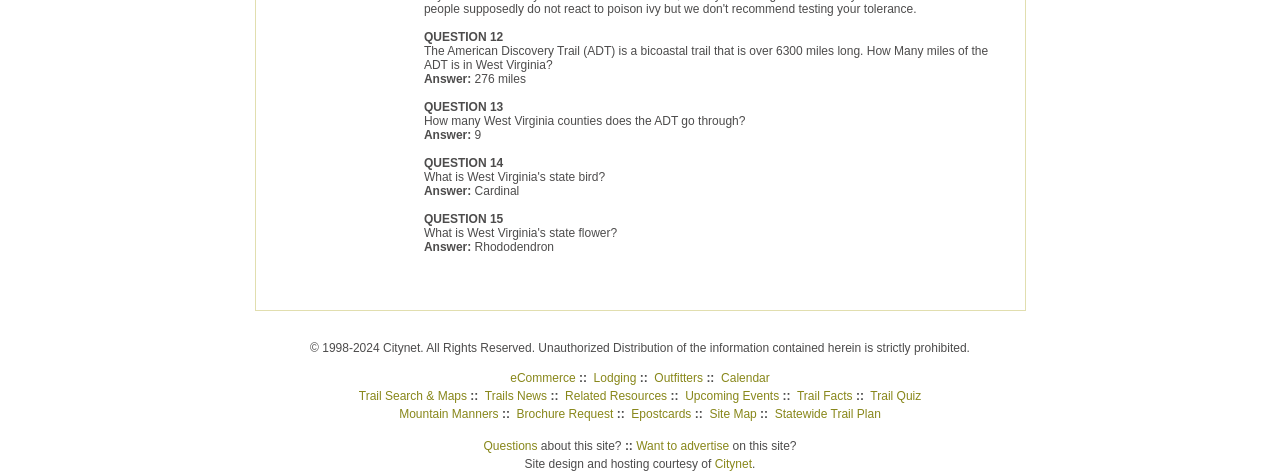Please locate the clickable area by providing the bounding box coordinates to follow this instruction: "Read about 'Mountain Manners'".

[0.312, 0.86, 0.39, 0.89]